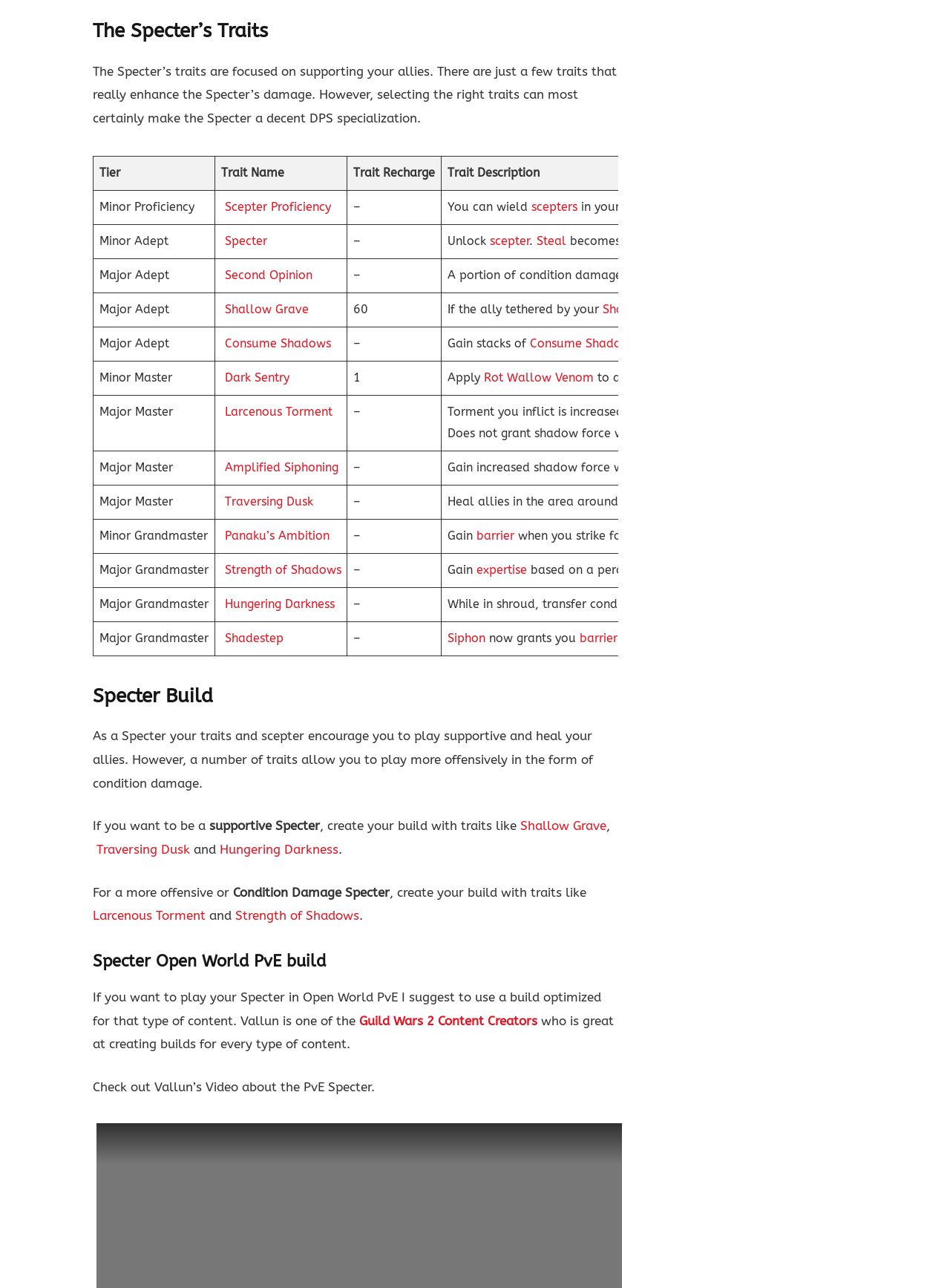What is the recharge time for the 'Shallow Grave' trait?
Provide a fully detailed and comprehensive answer to the question.

According to the table, the recharge time for the 'Shallow Grave' trait is 60.